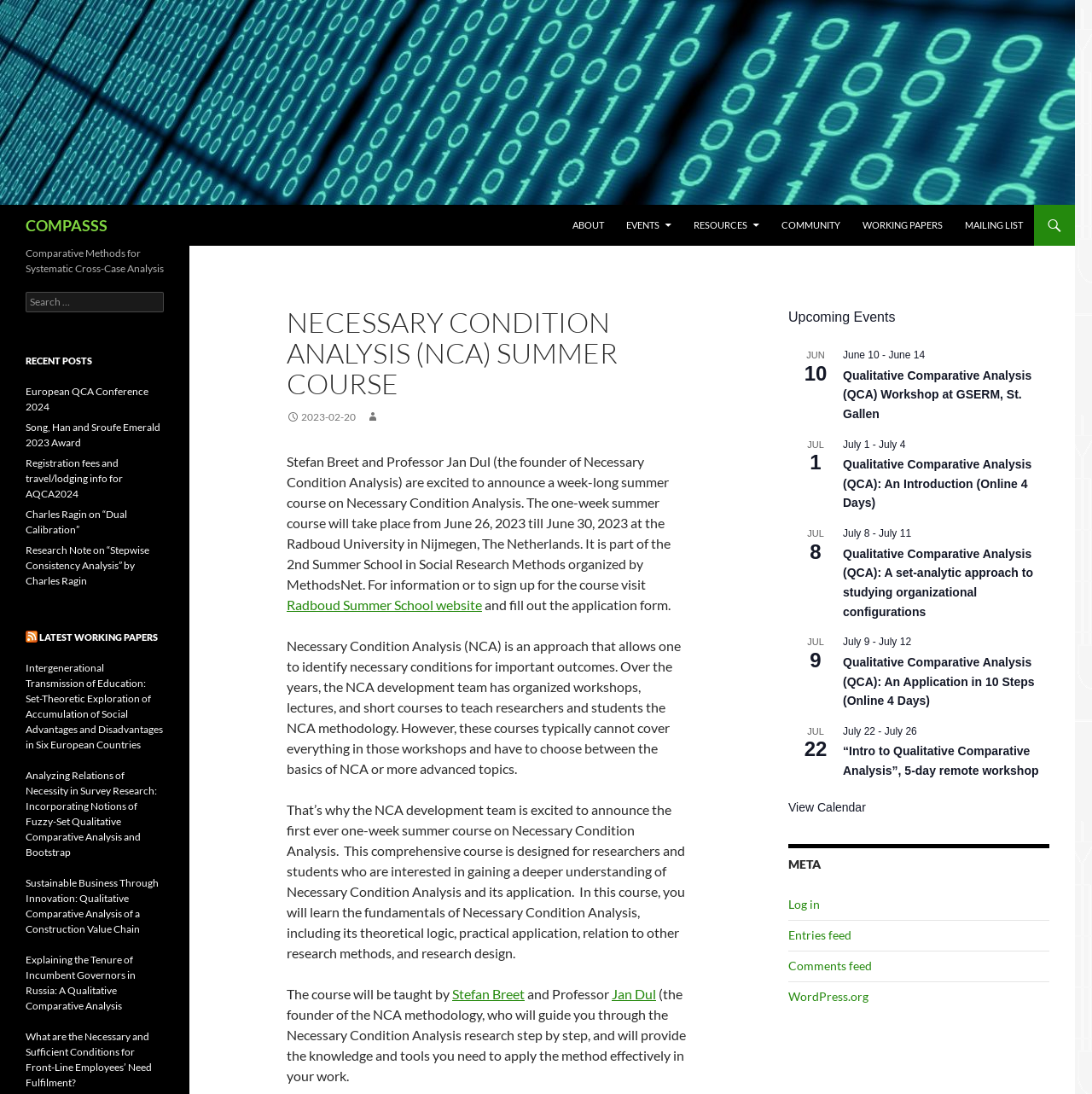What is the name of the methodology founded by Professor Jan Dul?
By examining the image, provide a one-word or phrase answer.

Necessary Condition Analysis (NCA)